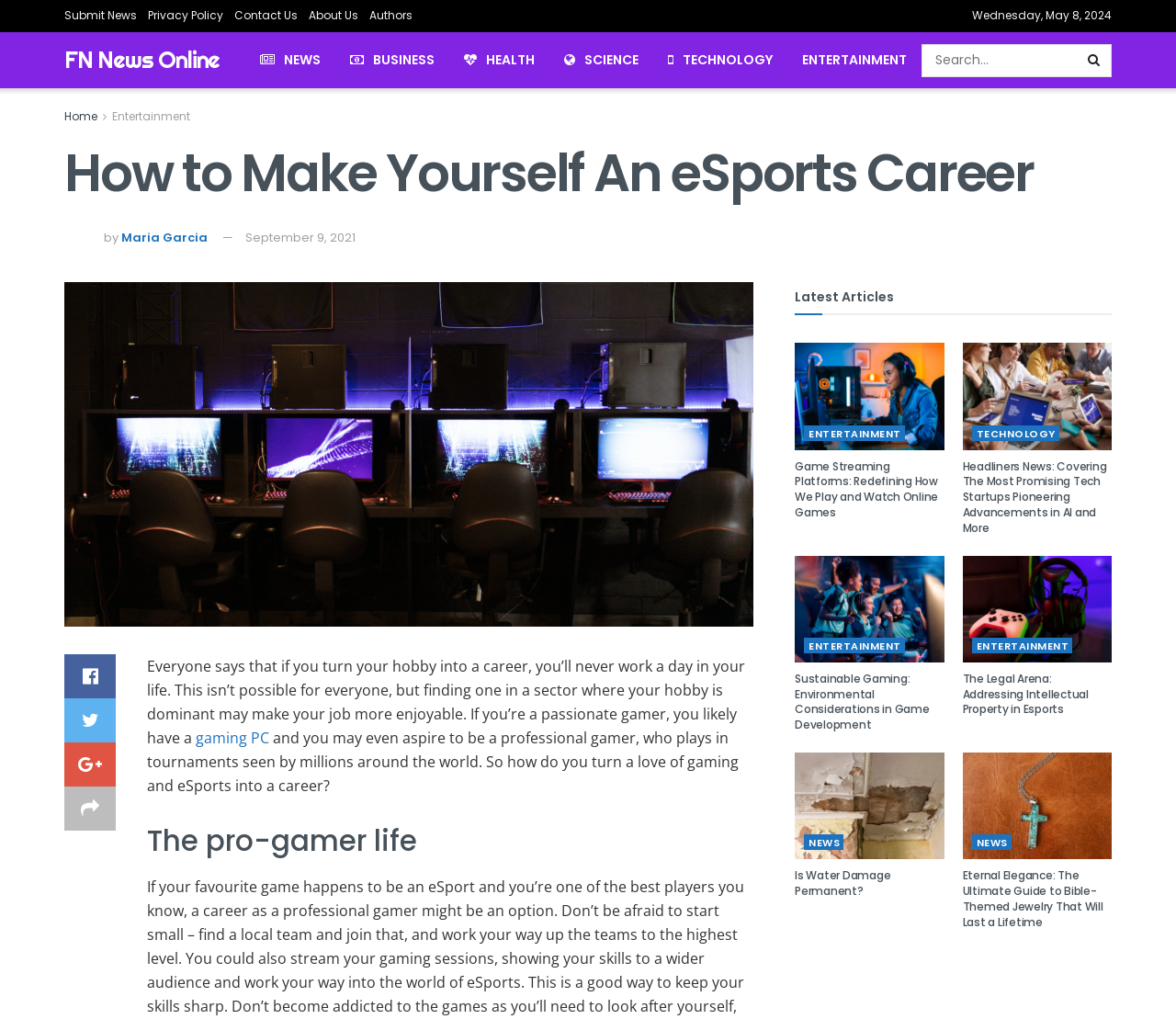Identify the bounding box coordinates of the area that should be clicked in order to complete the given instruction: "Sign in now". The bounding box coordinates should be four float numbers between 0 and 1, i.e., [left, top, right, bottom].

None